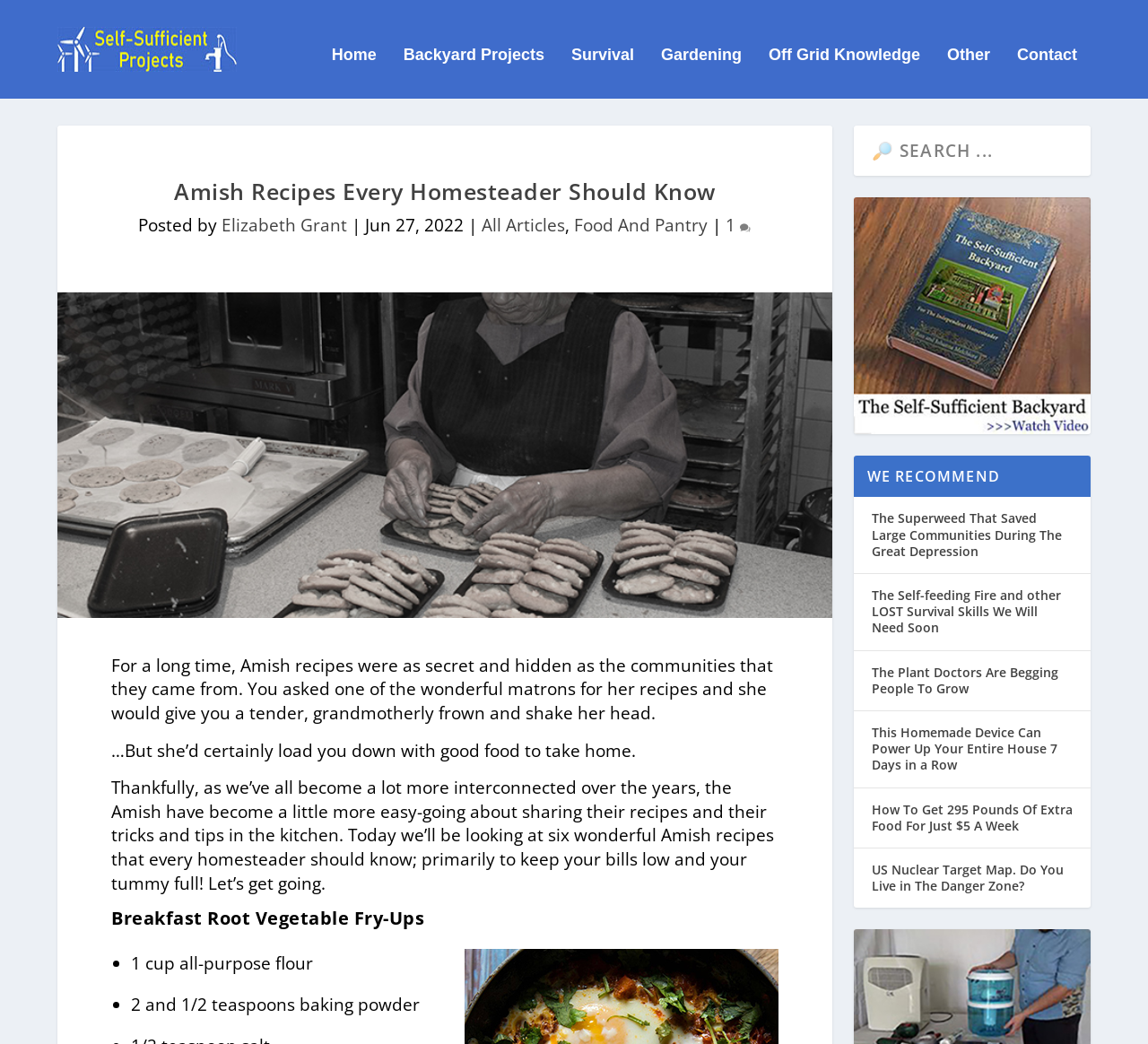Determine the bounding box coordinates of the clickable element to achieve the following action: 'Search for something'. Provide the coordinates as four float values between 0 and 1, formatted as [left, top, right, bottom].

[0.743, 0.129, 0.95, 0.177]